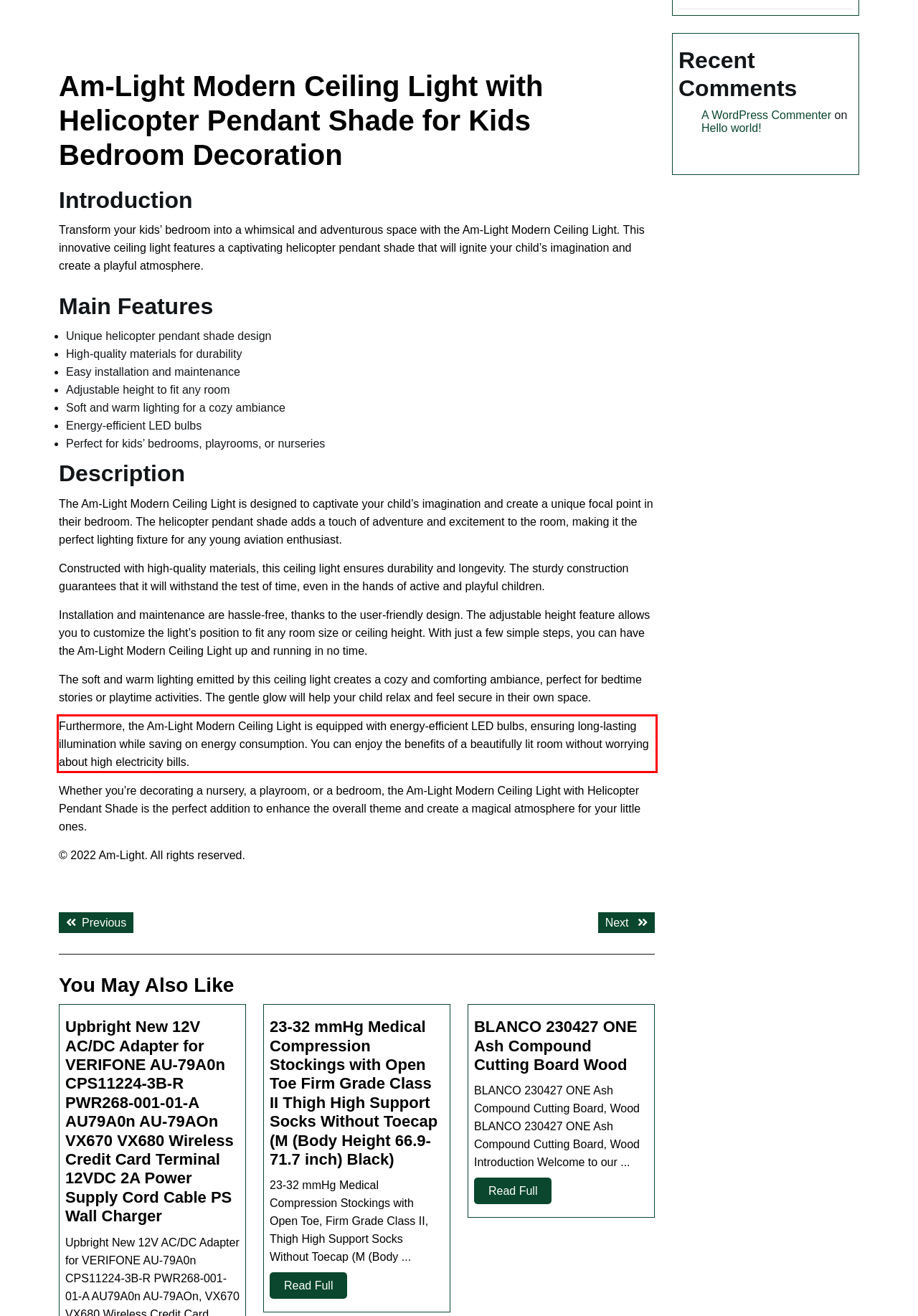Please identify the text within the red rectangular bounding box in the provided webpage screenshot.

Furthermore, the Am-Light Modern Ceiling Light is equipped with energy-efficient LED bulbs, ensuring long-lasting illumination while saving on energy consumption. You can enjoy the benefits of a beautifully lit room without worrying about high electricity bills.